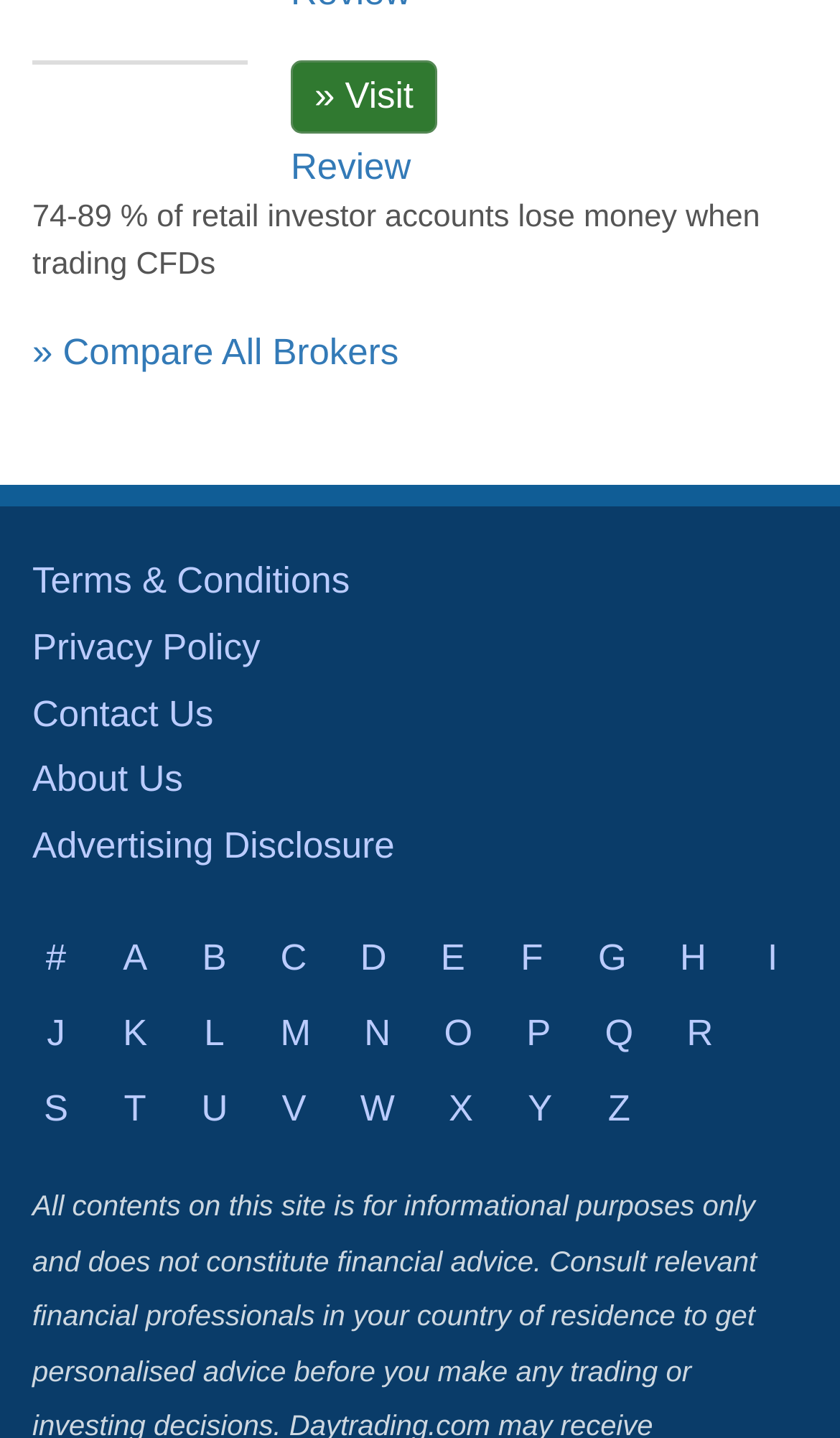Select the bounding box coordinates of the element I need to click to carry out the following instruction: "Read the review".

[0.346, 0.102, 0.489, 0.13]